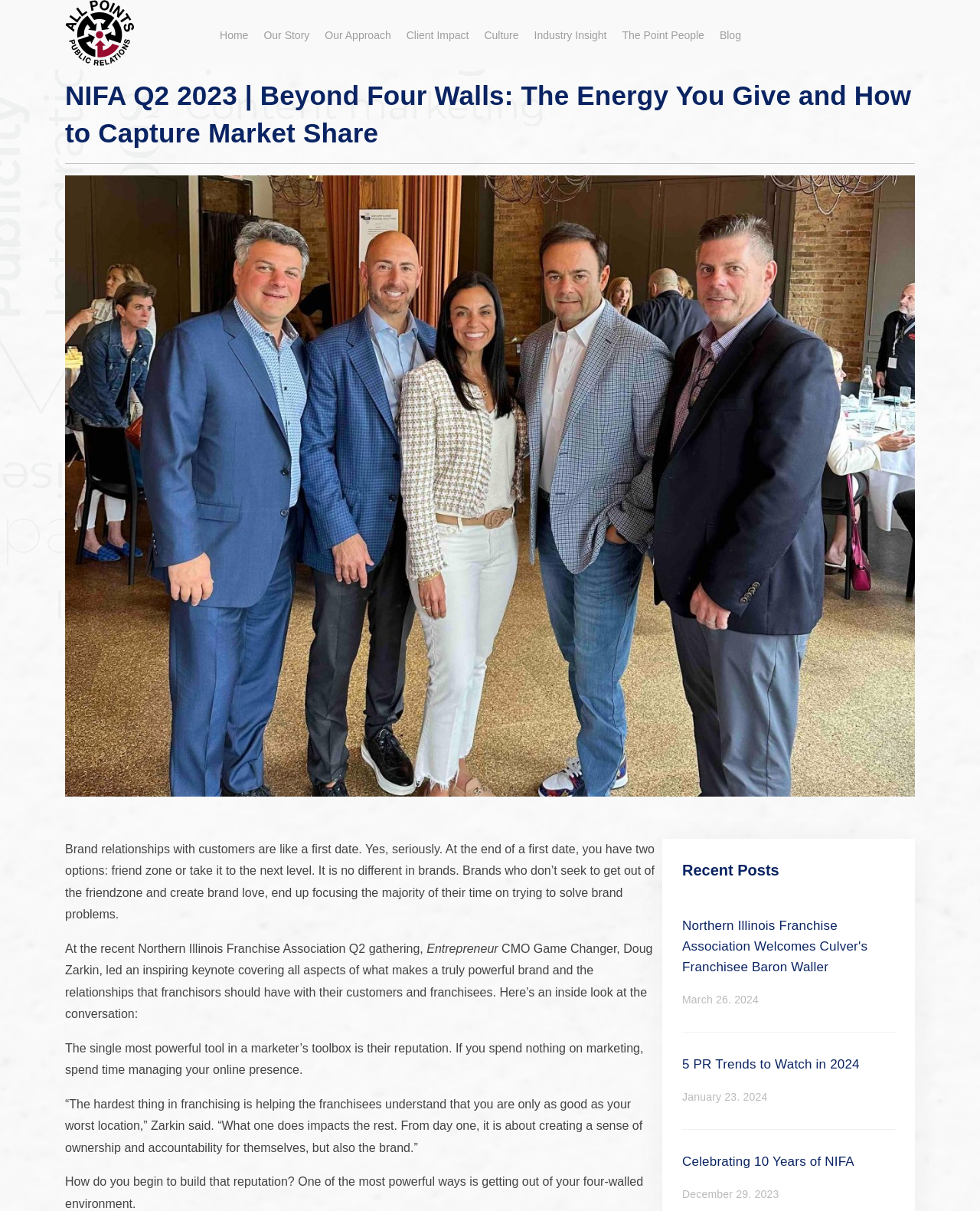Give a short answer to this question using one word or a phrase:
What is the company logo linked to?

Home